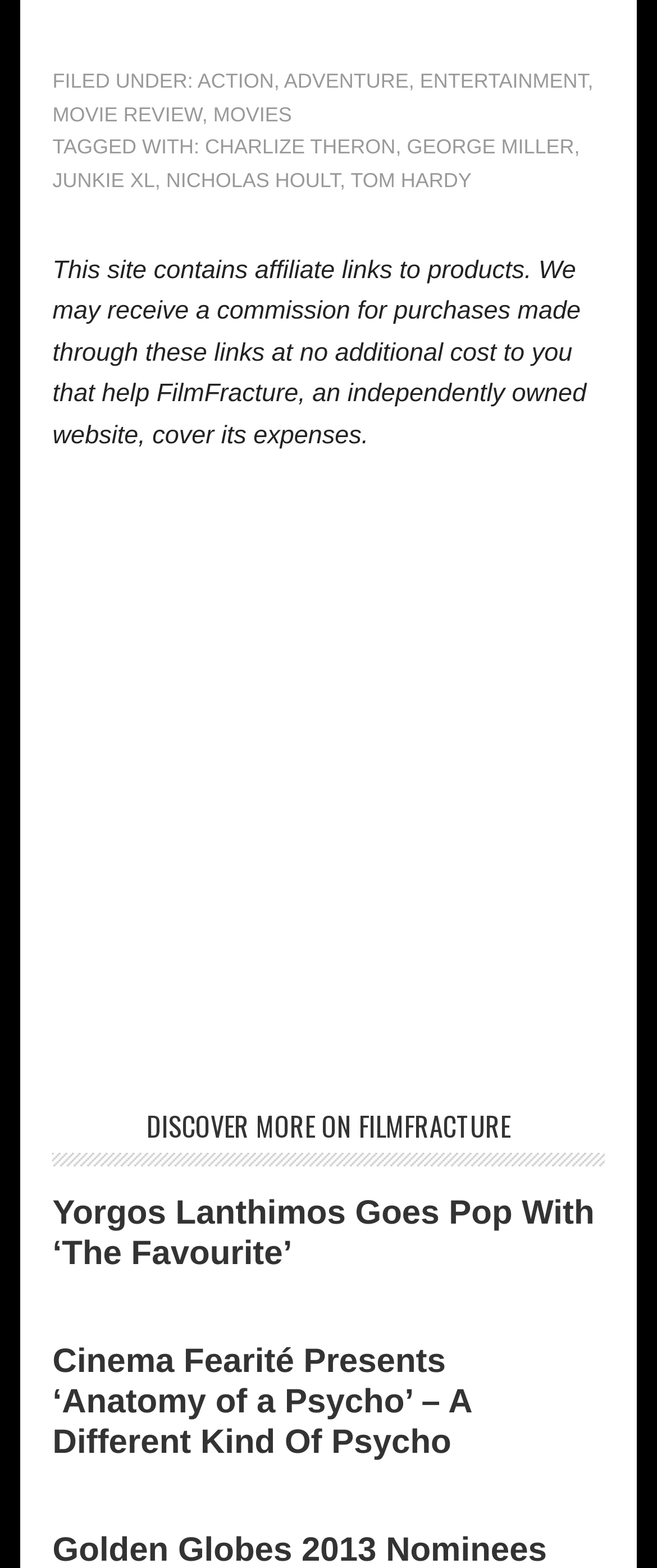Please identify the bounding box coordinates of the element I need to click to follow this instruction: "Check the 'CHARLIZE THERON' tag".

[0.312, 0.086, 0.602, 0.101]